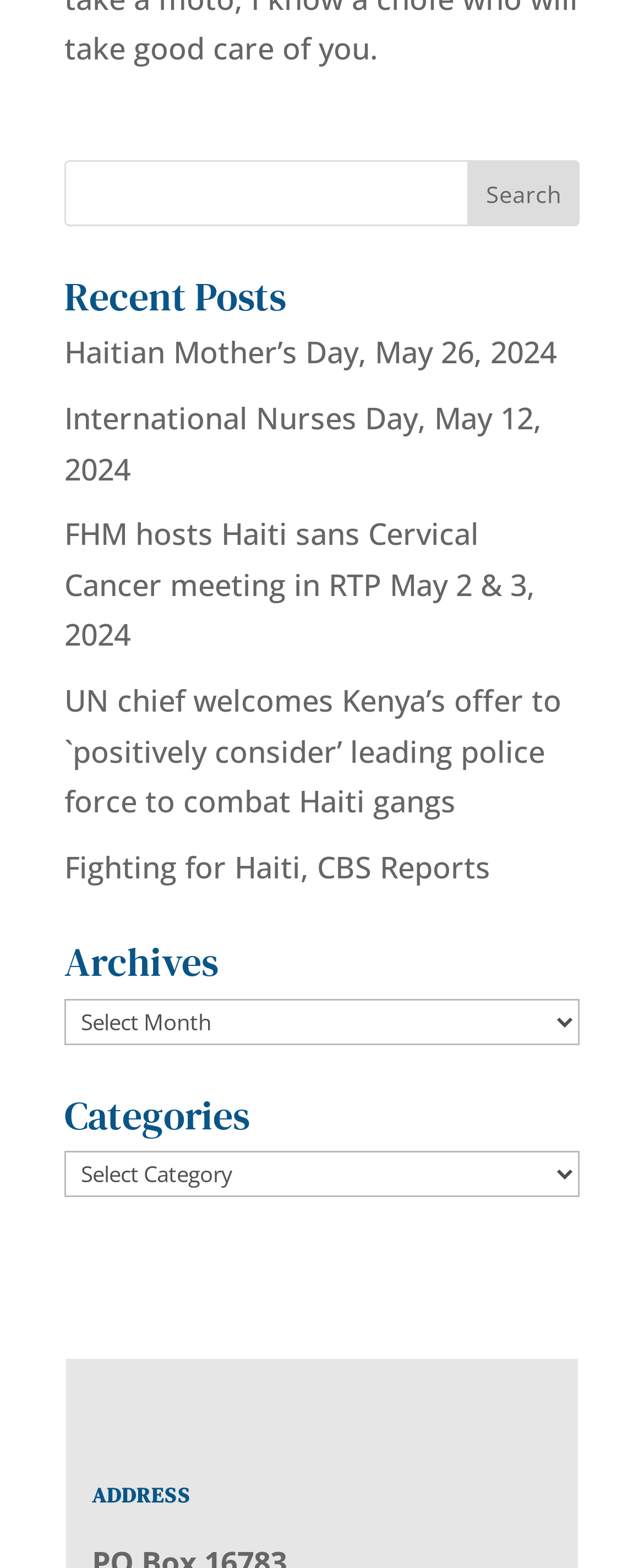Find and indicate the bounding box coordinates of the region you should select to follow the given instruction: "Search for a keyword".

[0.1, 0.102, 0.9, 0.144]